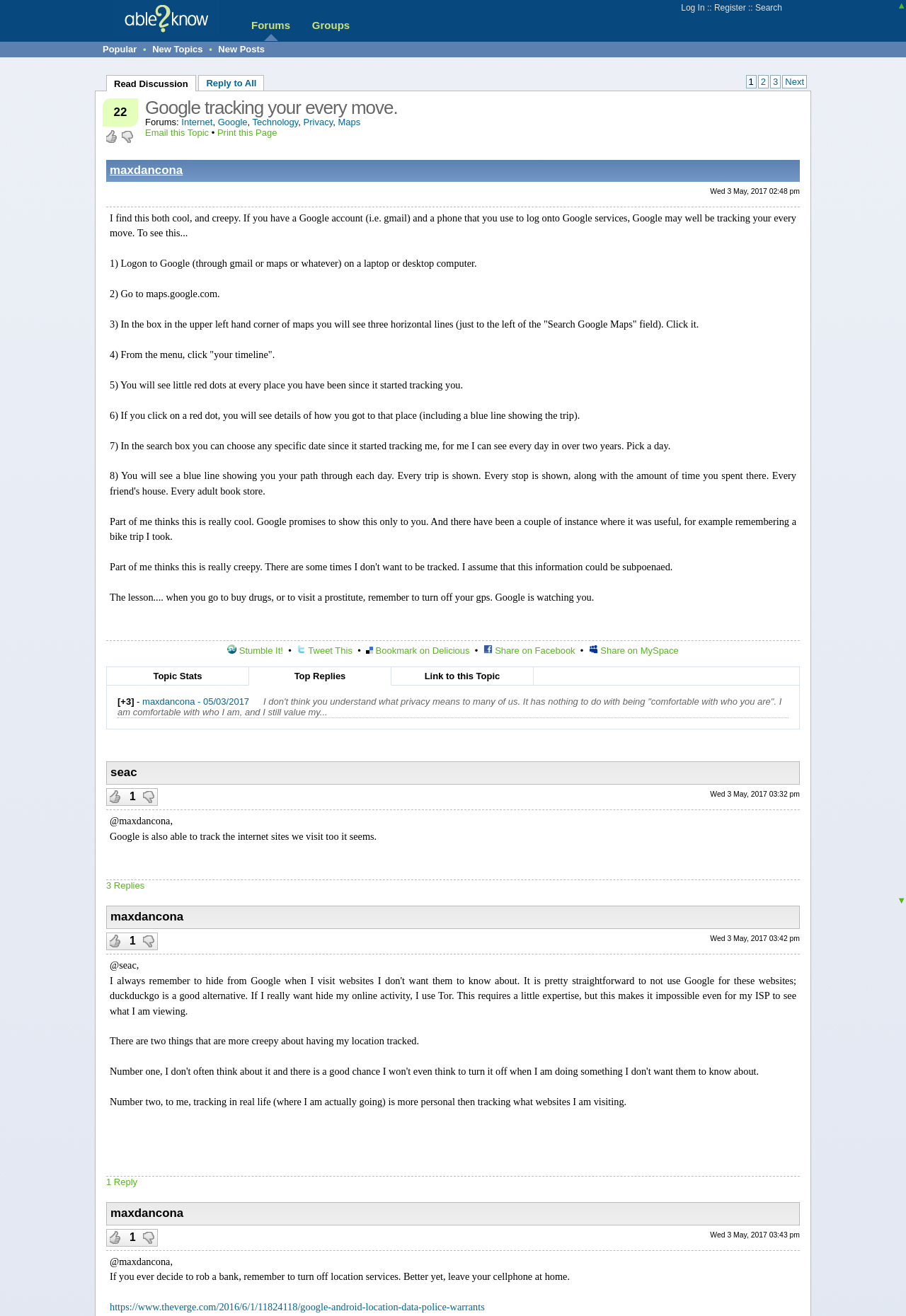Analyze the image and give a detailed response to the question:
How many replies are there in this discussion?

I counted the number of replies by looking at the meta description 'Discussion Tagged: Internet Google Technology Privacy Maps, Replies: 43' which explicitly states the number of replies.